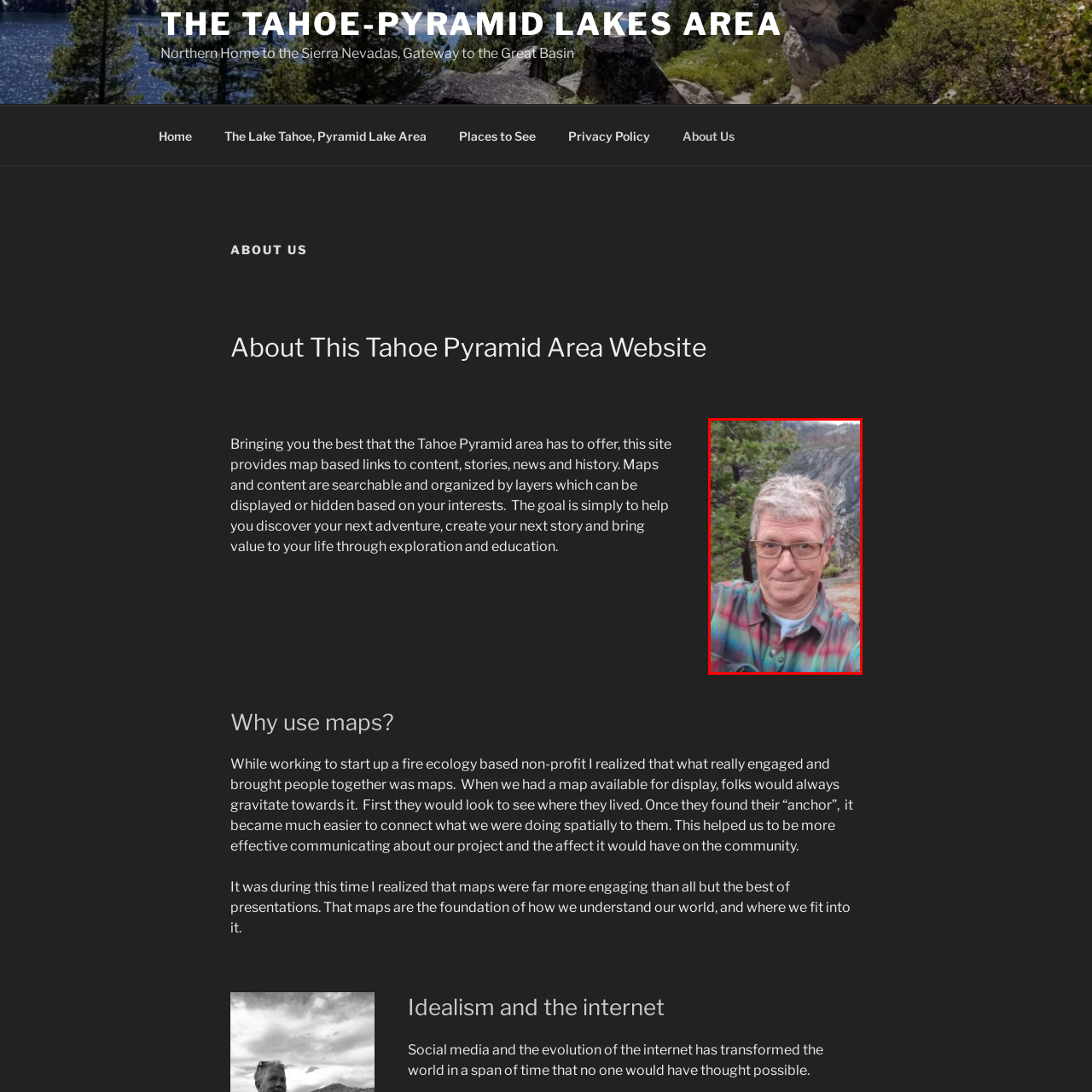Direct your gaze to the image circumscribed by the red boundary and deliver a thorough answer to the following question, drawing from the image's details: 
What is the likely role of Mike in the website?

The caption implies that Mike plays a significant role in the website, and given the context of the Tahoe Pyramid Lakes area, it is likely that he shares knowledge and stories about the region to enhance the exploration and educational value of the site.